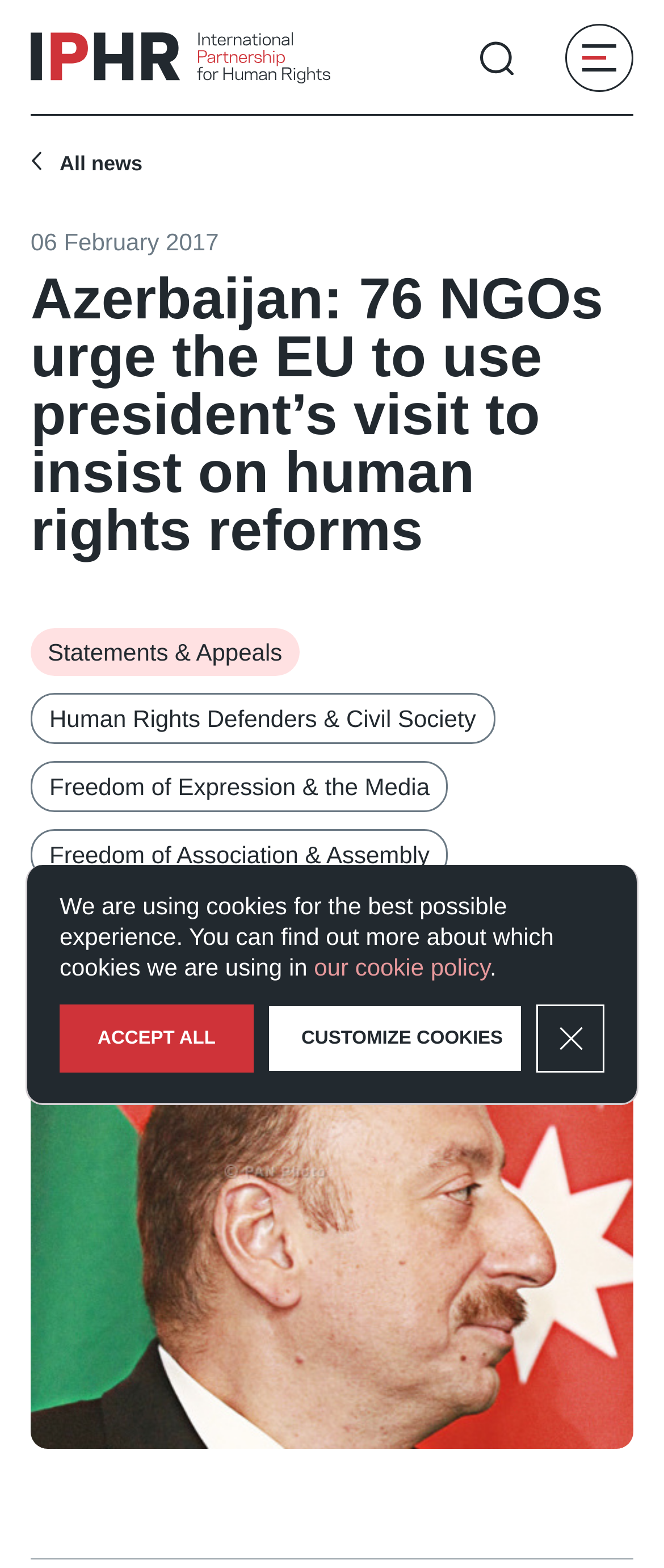Please answer the following question using a single word or phrase: 
How many images are on the webpage?

4